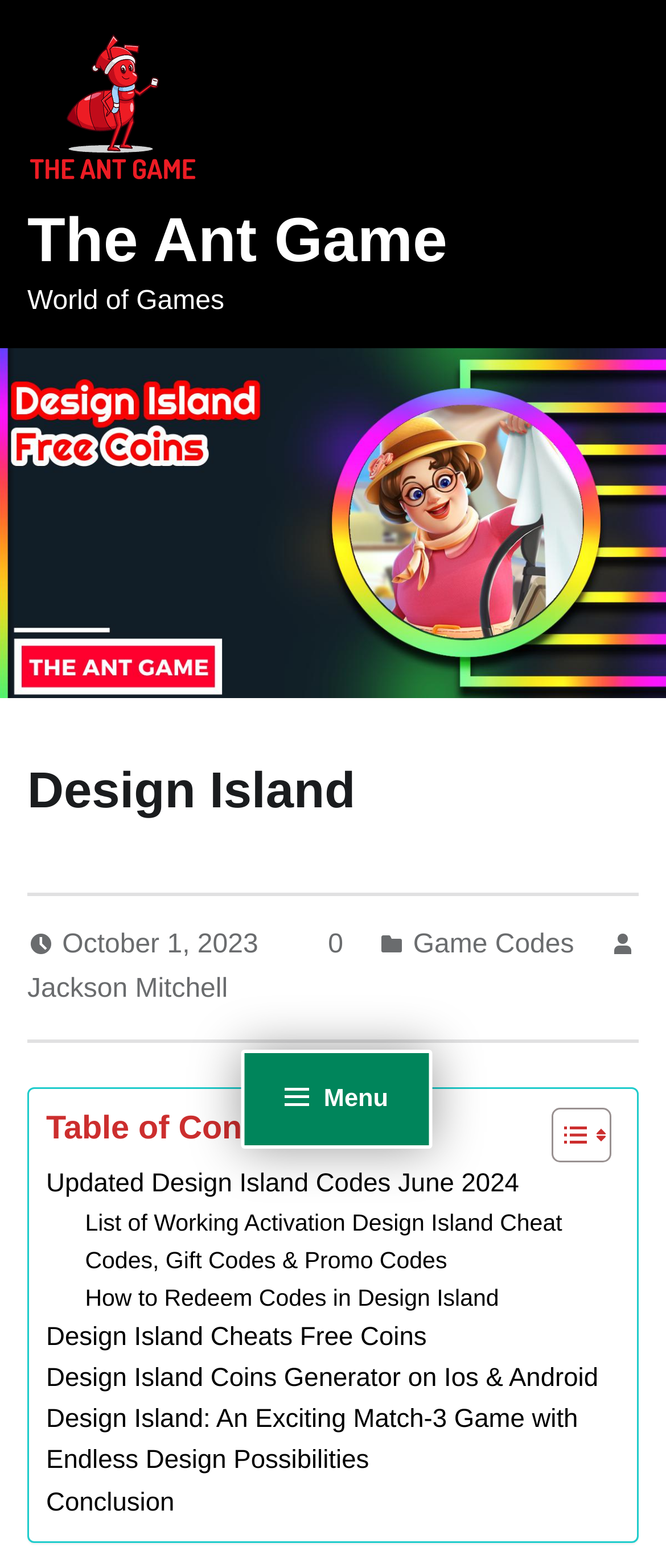Kindly provide the bounding box coordinates of the section you need to click on to fulfill the given instruction: "Visit the Ant Game website".

[0.041, 0.131, 0.672, 0.175]